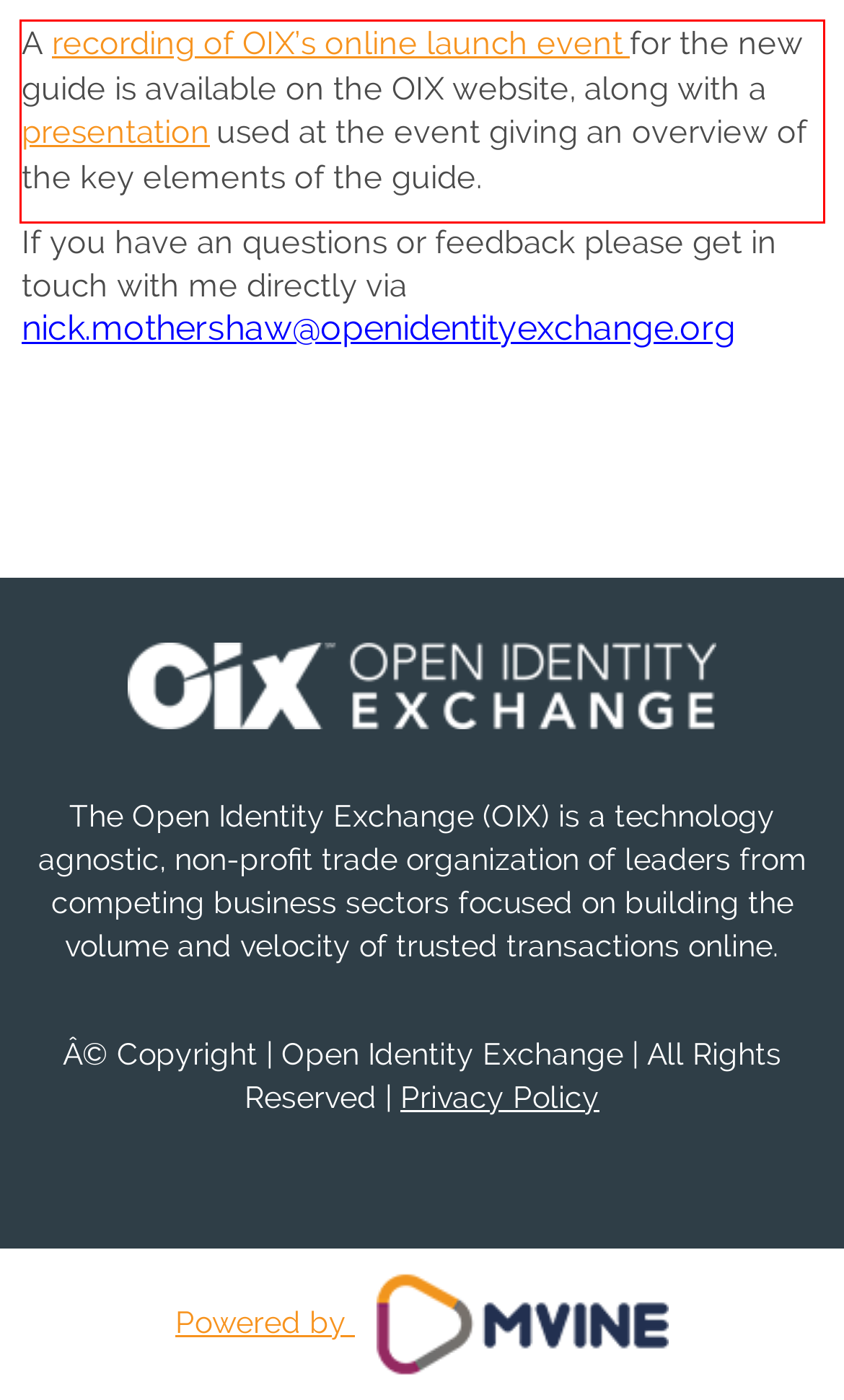Your task is to recognize and extract the text content from the UI element enclosed in the red bounding box on the webpage screenshot.

A recording of OIX’s online launch event for the new guide is available on the OIX website, along with a presentation used at the event giving an overview of the key elements of the guide.